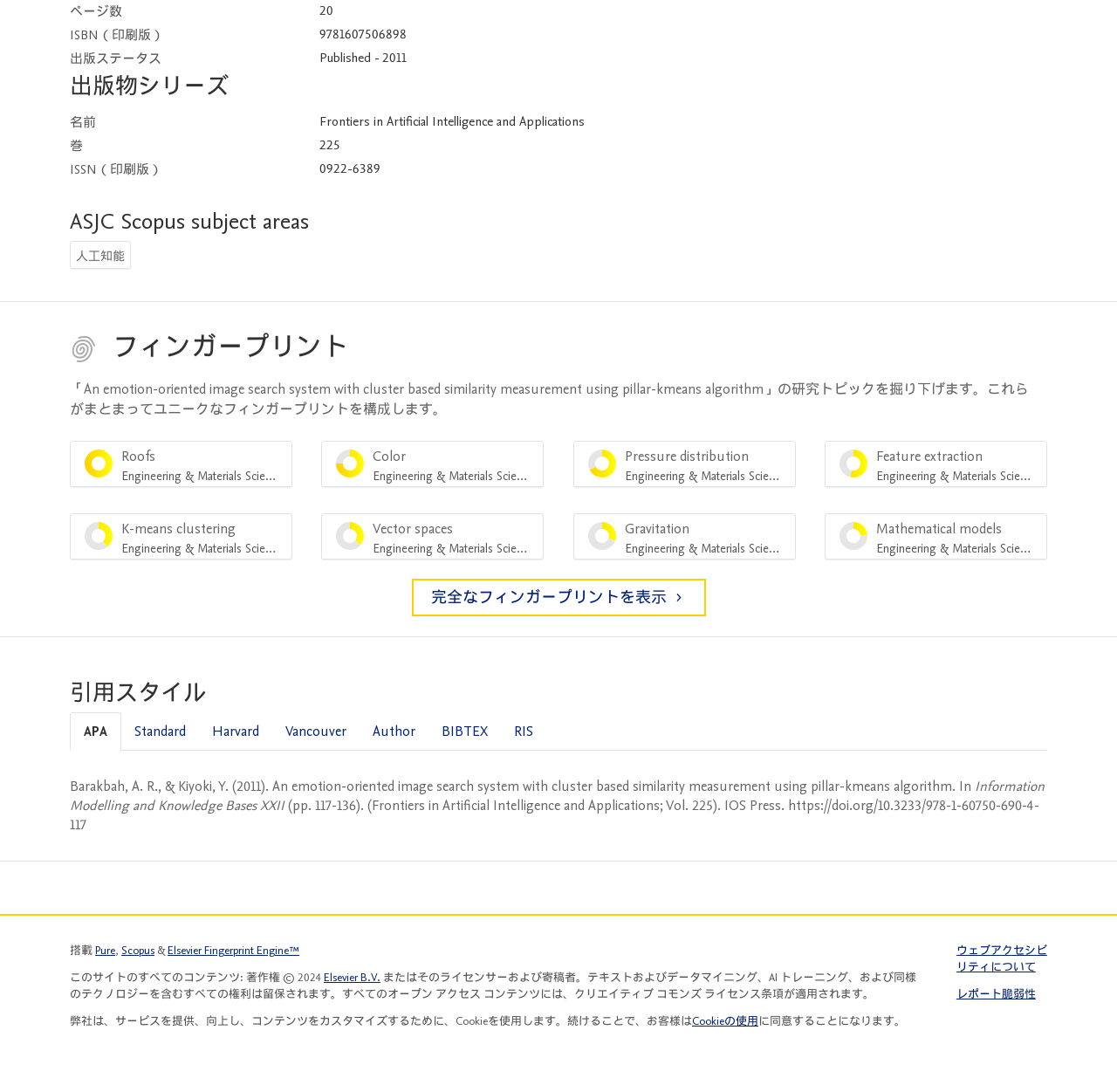Determine the bounding box coordinates of the section I need to click to execute the following instruction: "Learn about web accessibility". Provide the coordinates as four float numbers between 0 and 1, i.e., [left, top, right, bottom].

[0.856, 0.864, 0.937, 0.893]